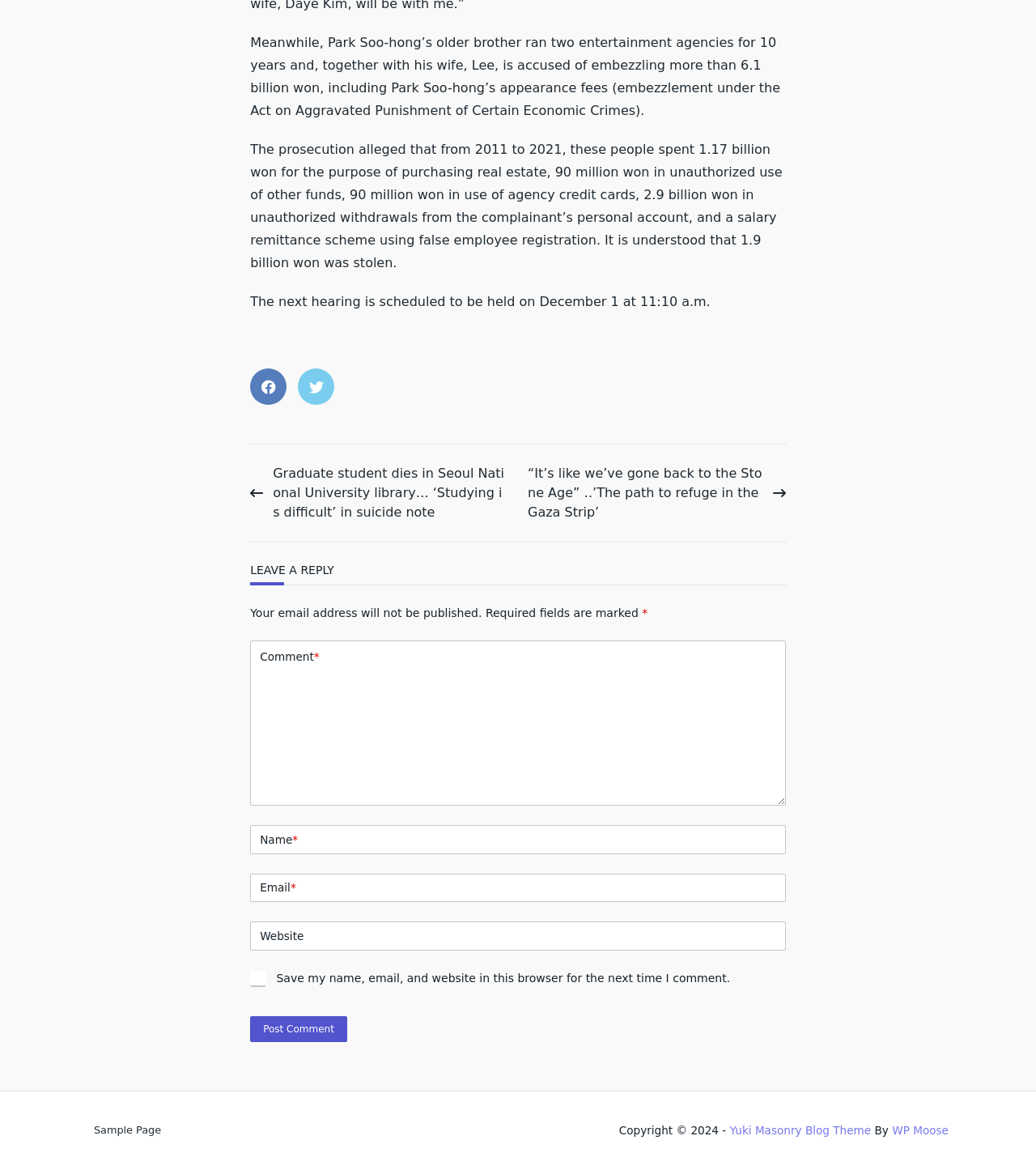What is the purpose of the form at the bottom?
Look at the image and provide a short answer using one word or a phrase.

Leave a comment